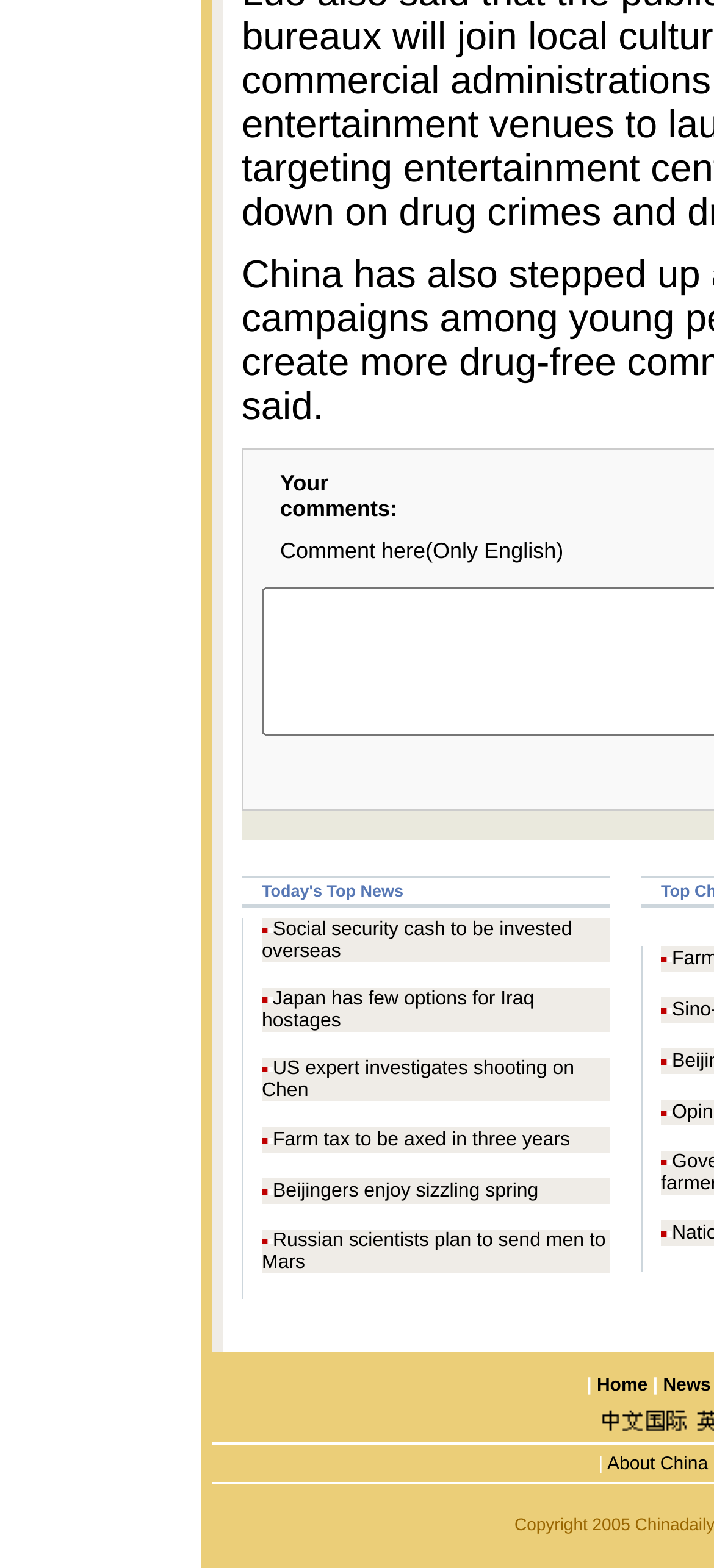What is the text of the comment prompt?
Please give a detailed and elaborate answer to the question based on the image.

I found a LayoutTableCell with the text 'Your comments:' which is likely a comment prompt.